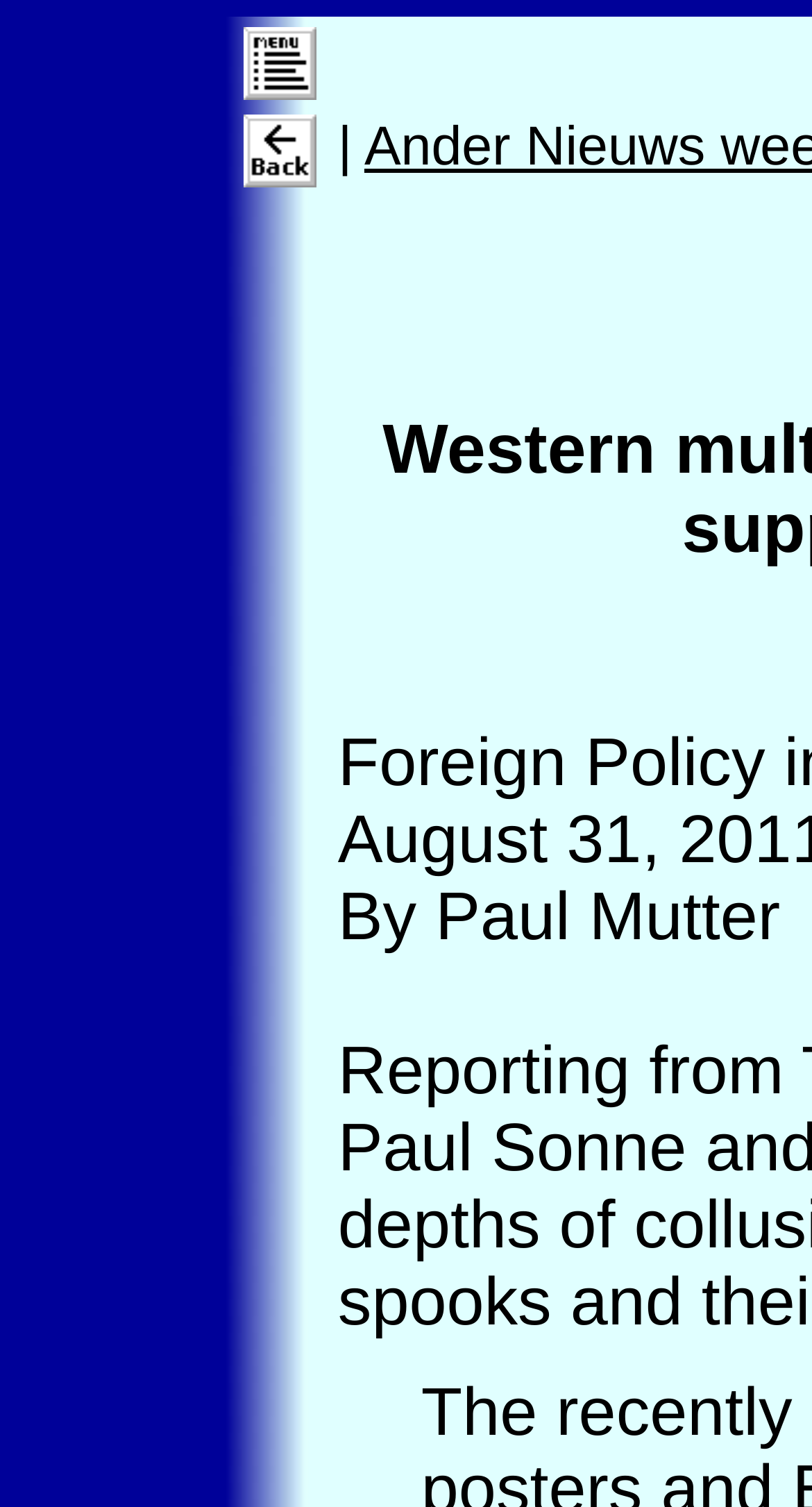How many buttons are on the page?
Answer the question using a single word or phrase, according to the image.

1